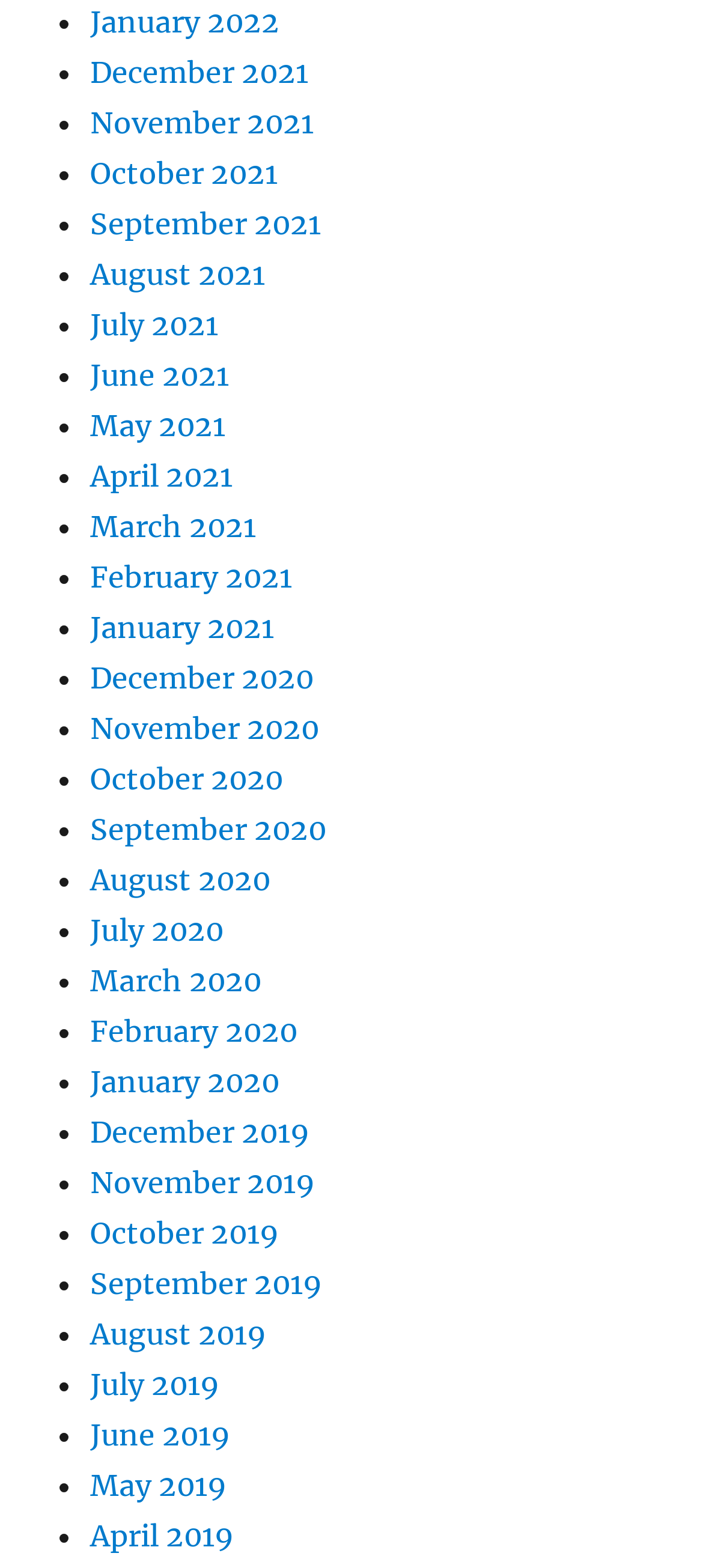How many months are listed?
Using the image provided, answer with just one word or phrase.

24